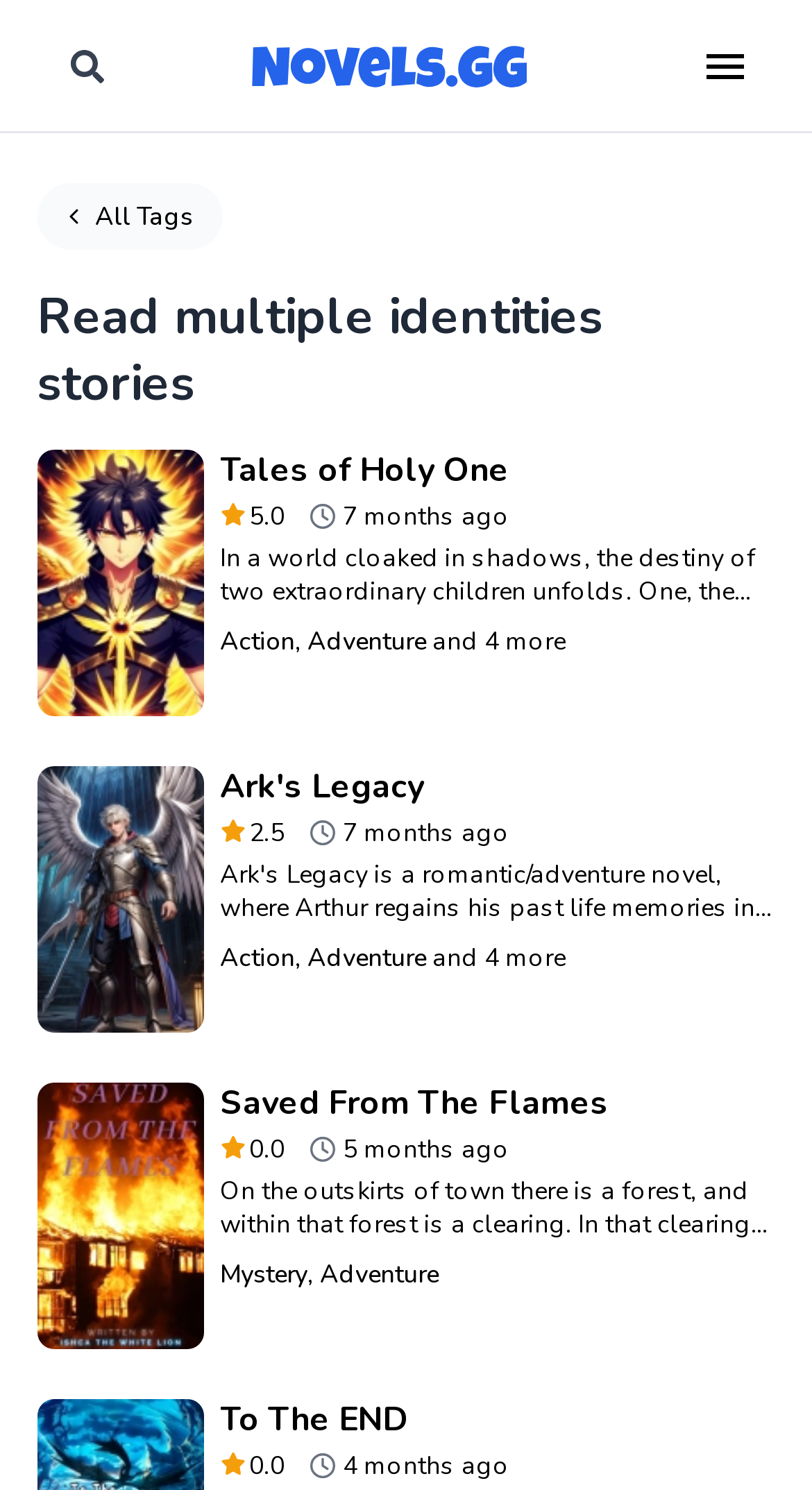Give an in-depth explanation of the webpage layout and content.

This webpage is a collection of multiple identities stories on Novels GG. At the top, there is a button on the left and a link to "Novels GG" on the right, both of which are accompanied by images. Below them, there is a heading that reads "Read multiple identities stories". 

Underneath the heading, there are three articles, each containing a story. The first article has a link to "Tales of Holy One" with an accompanying image, followed by a heading with the same title. There are also ratings and timestamps, with images and links to genres such as "Action" and "Adventure". 

The second article has a similar structure, with a link to "Ark's Legacy" accompanied by an image, followed by a heading with the same title. It also has ratings, timestamps, and links to genres. 

The third article has a link to "Saved From The Flames" accompanied by an image, followed by a heading with the same title. It also has ratings, timestamps, and links to genres. Additionally, it has a longer description of the story, which appears below the ratings and timestamps. 

At the bottom of the page, there is another link to "To The END" with an accompanying image and heading.